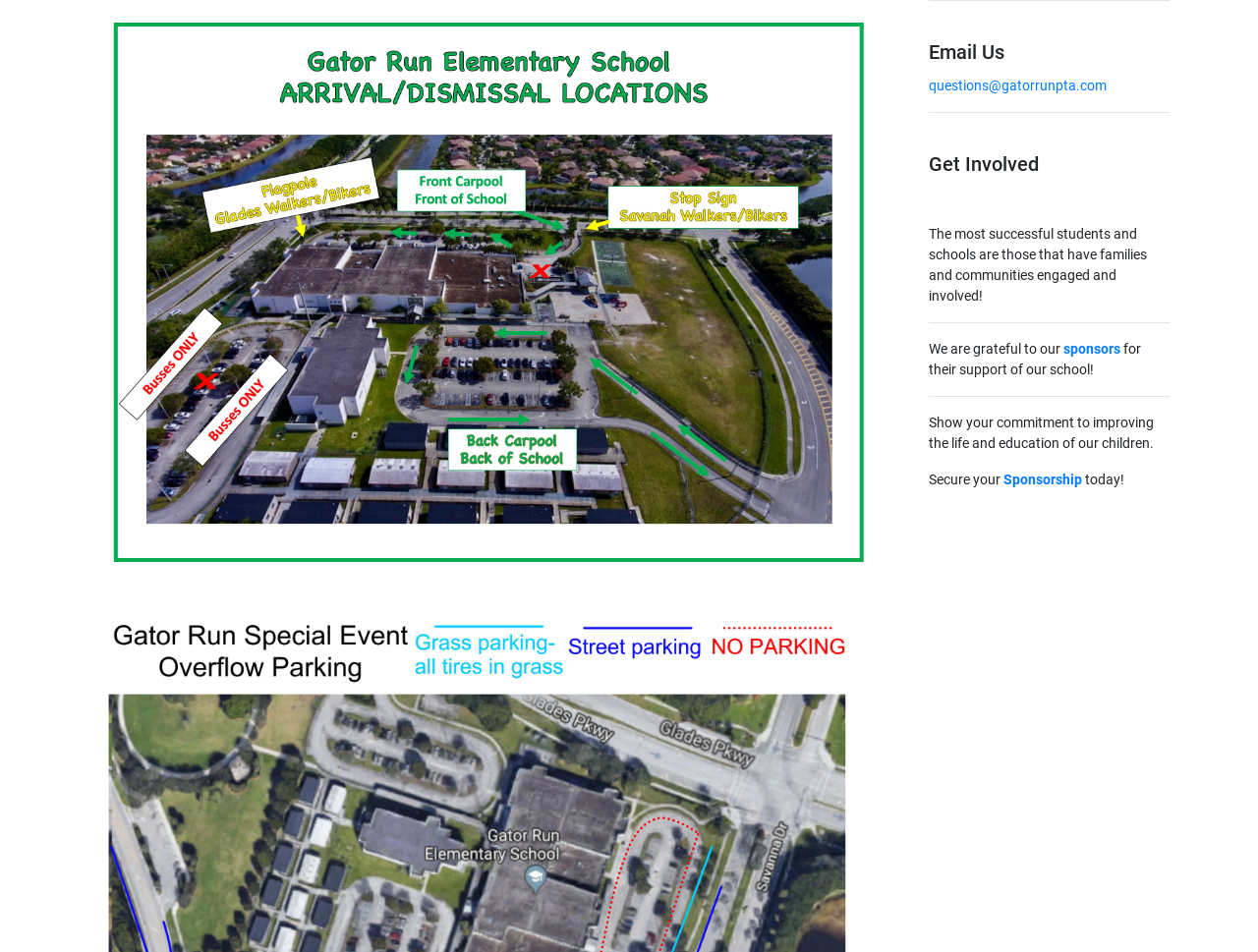Extract the bounding box for the UI element that matches this description: "Sponsorship".

[0.798, 0.496, 0.86, 0.512]